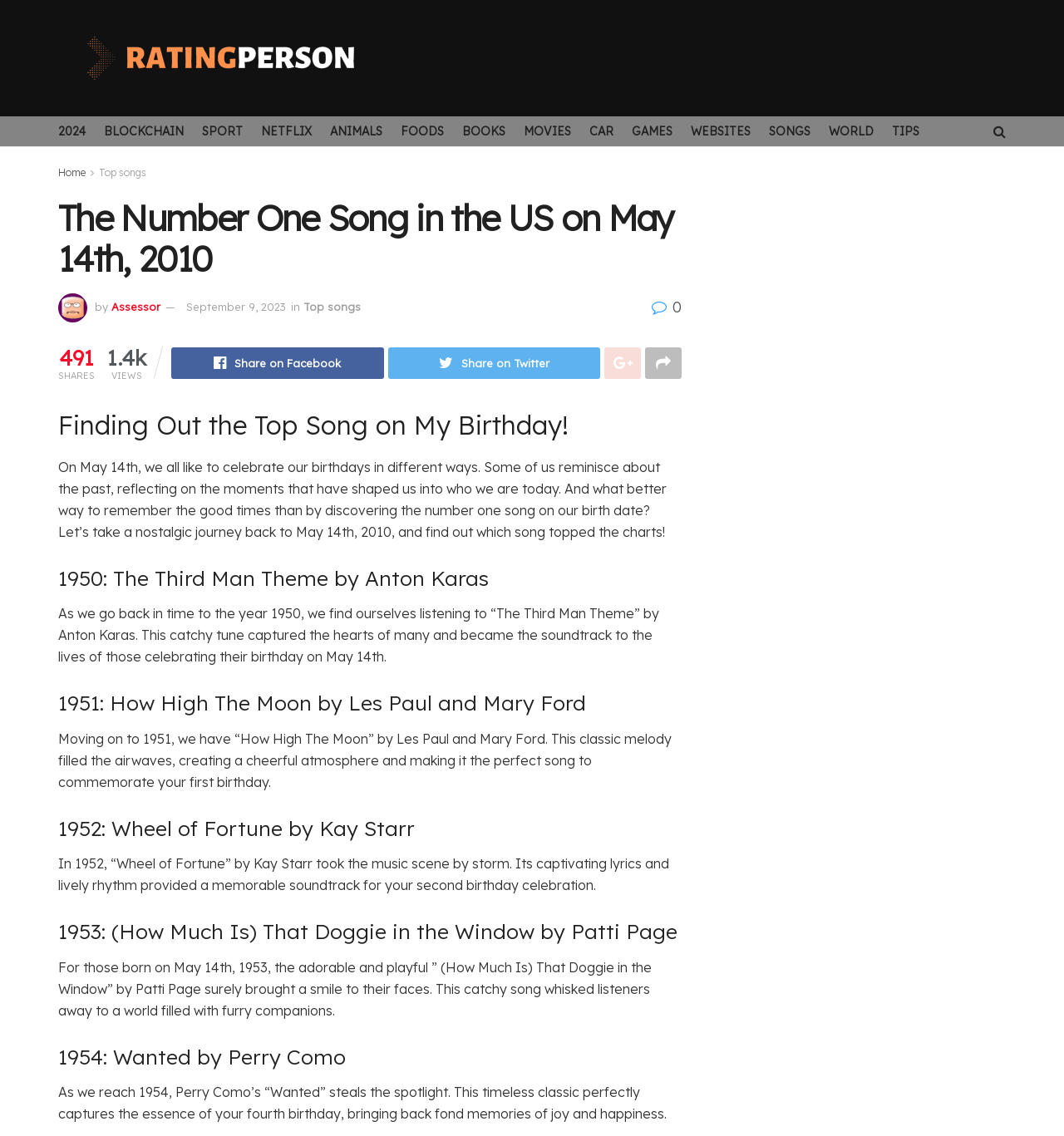Specify the bounding box coordinates of the area that needs to be clicked to achieve the following instruction: "Read the article about King Charles and Prince Harry".

None